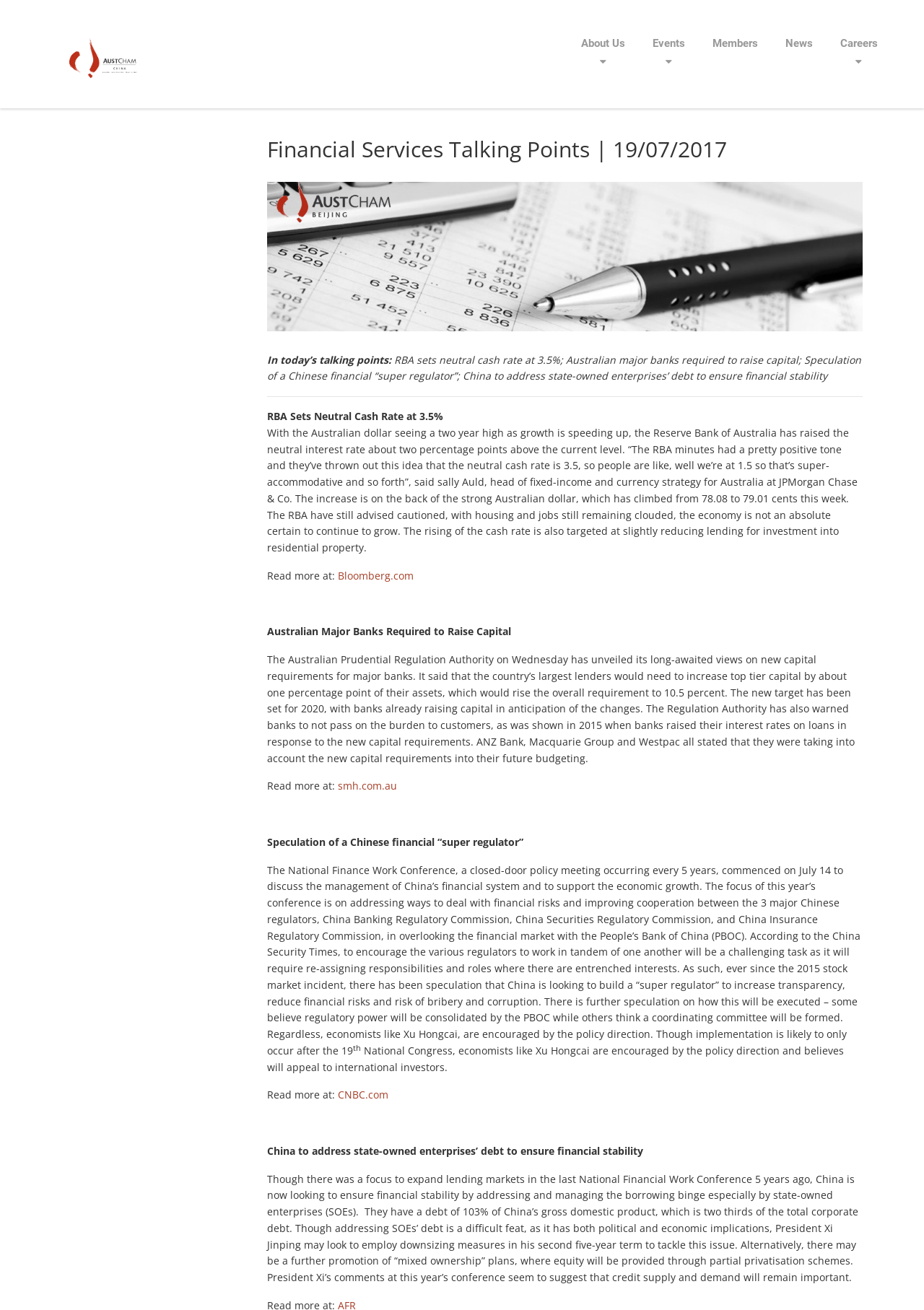Find the UI element described as: "Careers" and predict its bounding box coordinates. Ensure the coordinates are four float numbers between 0 and 1, [left, top, right, bottom].

[0.895, 0.0, 0.965, 0.066]